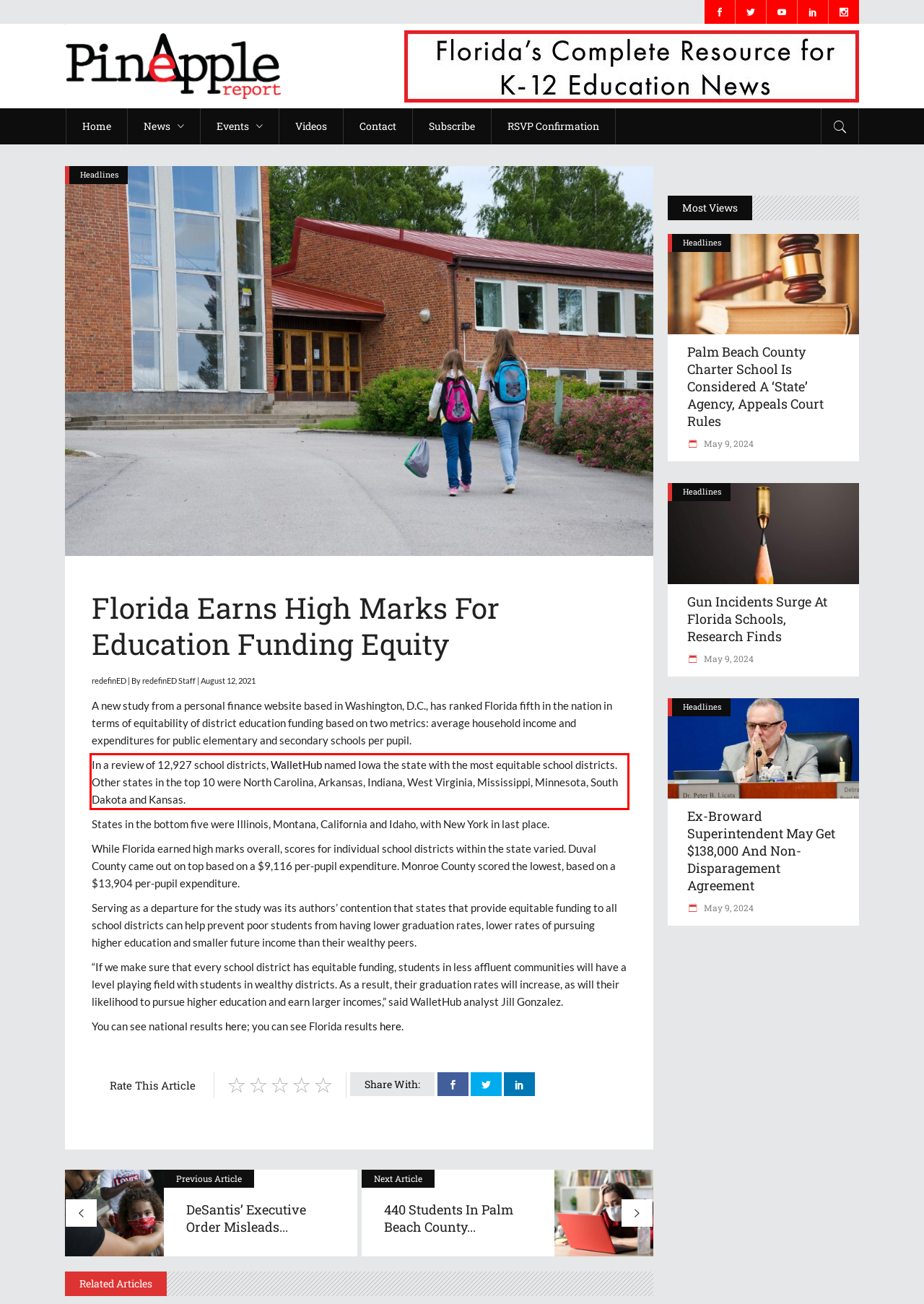Using the provided webpage screenshot, identify and read the text within the red rectangle bounding box.

In a review of 12,927 school districts, WalletHub named Iowa the state with the most equitable school districts. Other states in the top 10 were North Carolina, Arkansas, Indiana, West Virginia, Mississippi, Minnesota, South Dakota and Kansas.